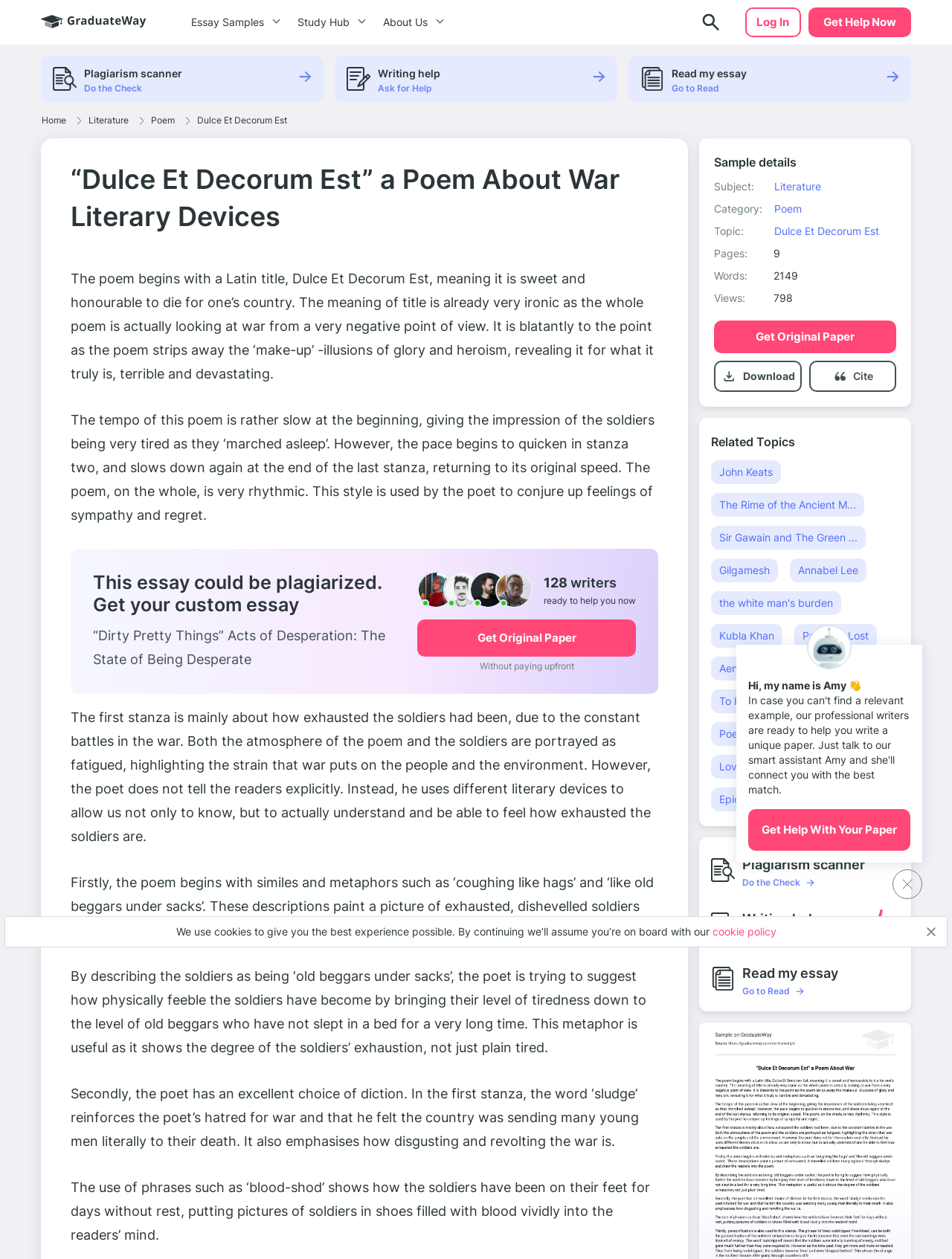How many pages is the essay?
Using the image as a reference, give a one-word or short phrase answer.

9